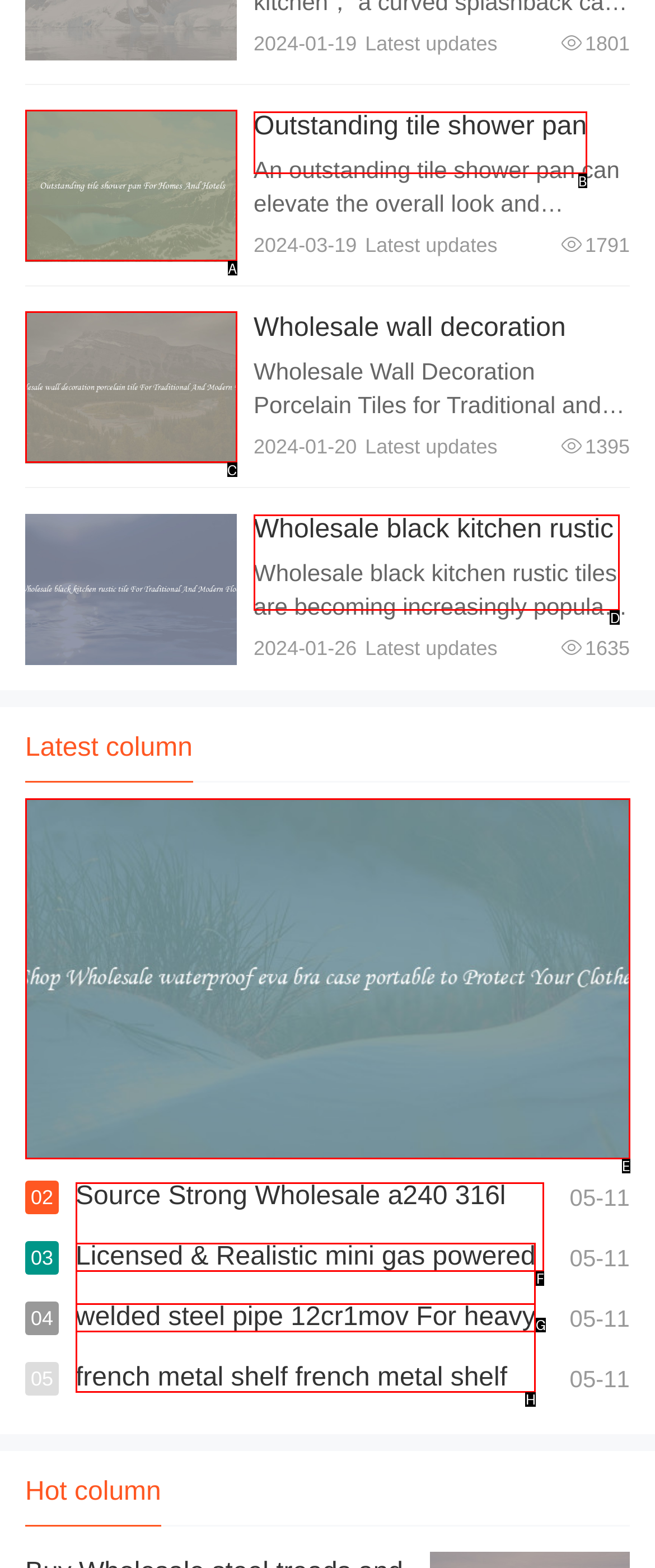Tell me the letter of the HTML element that best matches the description: View details from the provided options.

E